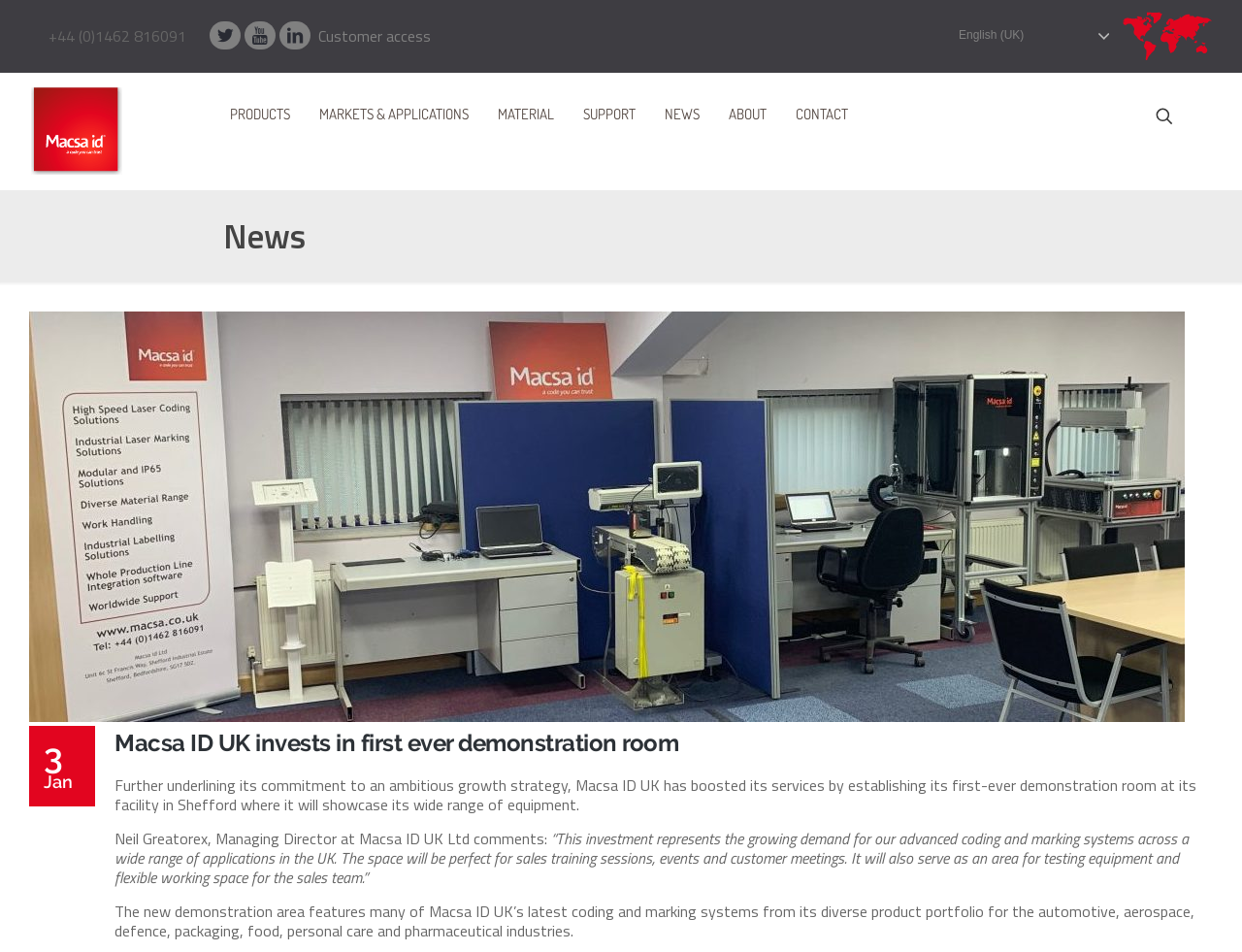What is the purpose of the new demonstration room?
Please answer the question with as much detail and depth as you can.

According to the article, the new demonstration room will be used for sales training sessions, events, and customer meetings, as well as for testing equipment and as a flexible working space for the sales team.